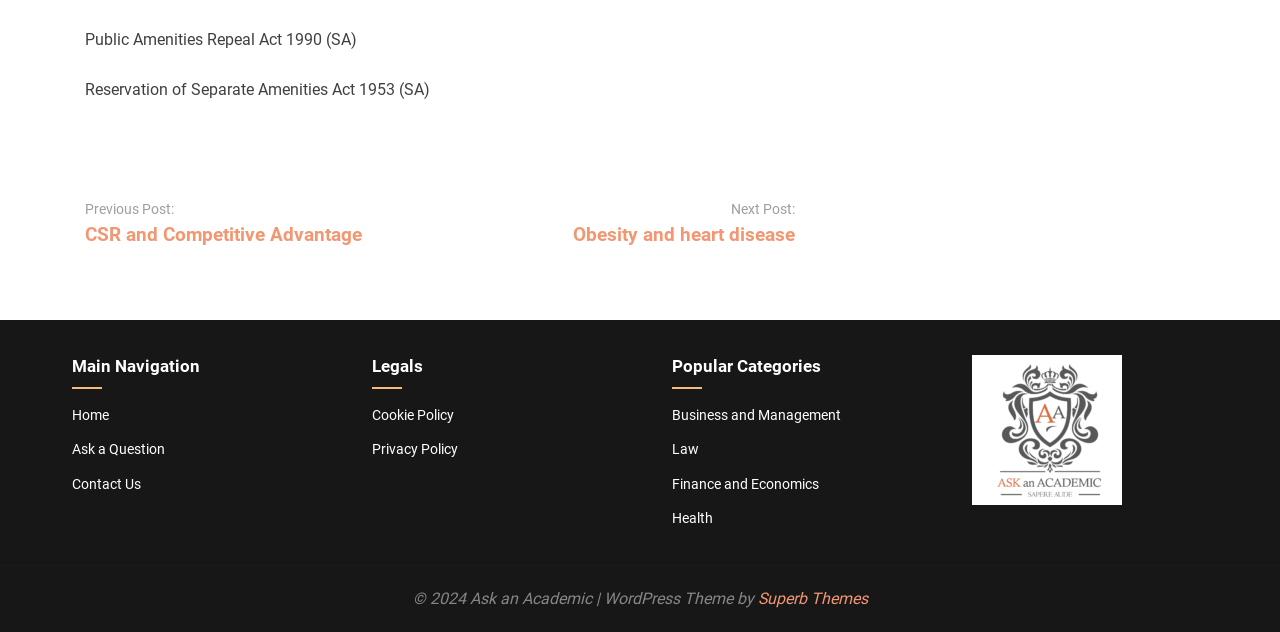Provide a thorough and detailed response to the question by examining the image: 
What is the logo at the bottom of the page?

I determined the logo at the bottom of the page by looking at the image element with the text 'An an Academic Logo' which is located at the bottom of the page.